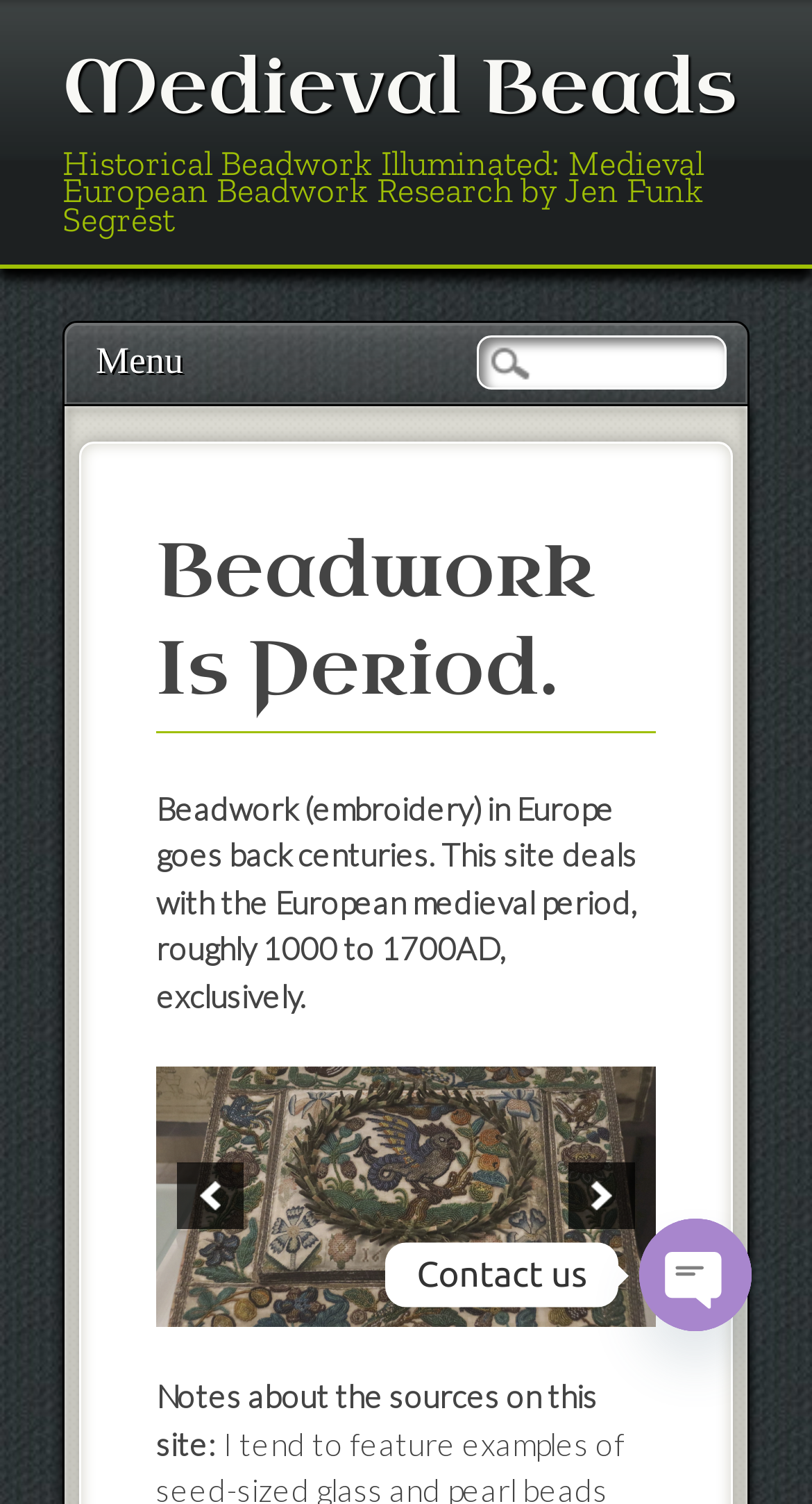Bounding box coordinates should be provided in the format (top-left x, top-left y, bottom-right x, bottom-right y) with all values between 0 and 1. Identify the bounding box for this UI element: Skip to content

[0.077, 0.216, 0.197, 0.298]